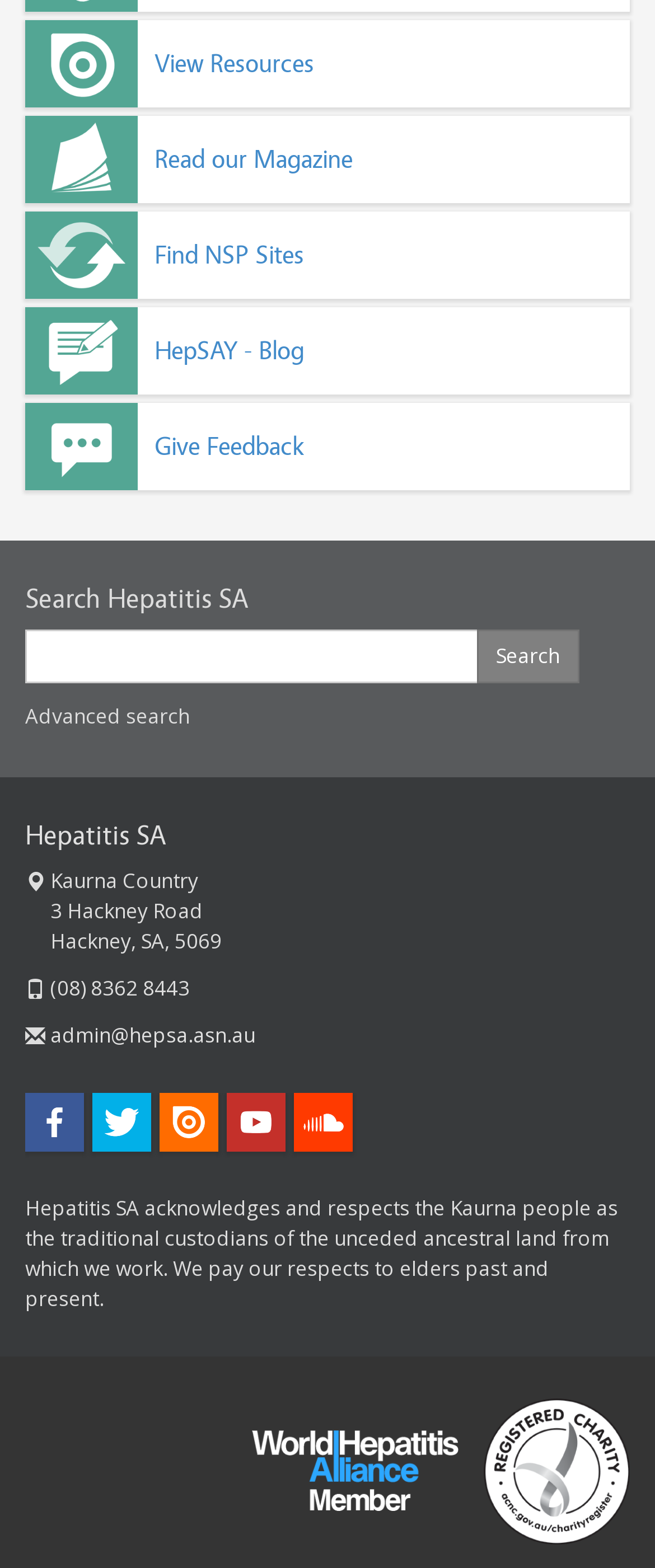Determine the bounding box coordinates of the region I should click to achieve the following instruction: "Contact Hepatitis SA via email". Ensure the bounding box coordinates are four float numbers between 0 and 1, i.e., [left, top, right, bottom].

[0.077, 0.65, 0.39, 0.669]